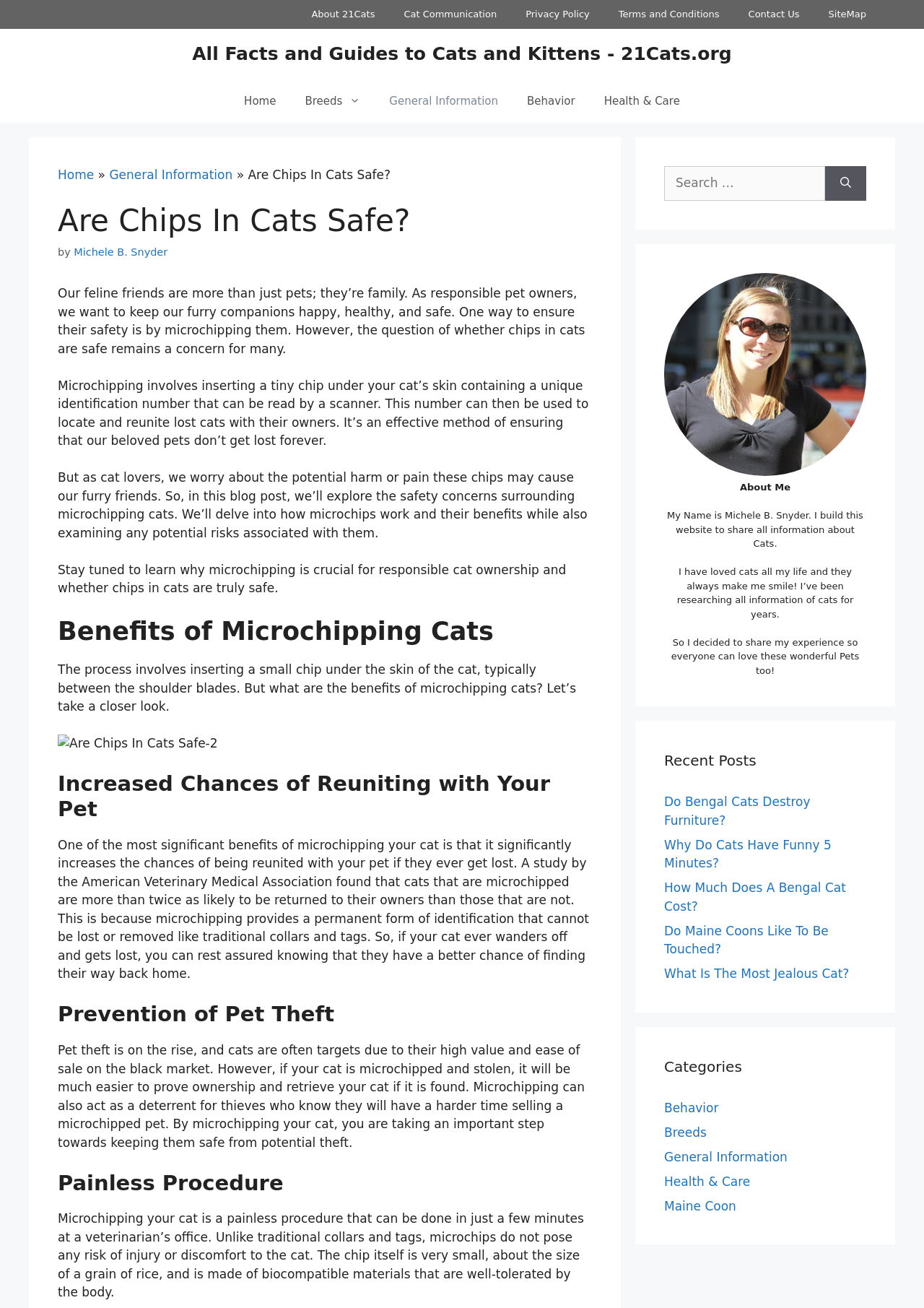Produce a meticulous description of the webpage.

This webpage is about responsible pet ownership, specifically focusing on the safety of microchipping cats. At the top, there is a navigation bar with links to "Home", "Breeds", "General Information", "Behavior", and "Health & Care". Below the navigation bar, there is a banner with a link to the website's homepage.

The main content of the webpage is divided into sections. The first section has a heading "Are Chips In Cats Safe?" and discusses the importance of microchipping cats to ensure their safety. The text explains that microchipping involves inserting a tiny chip under the cat's skin, which can be read by a scanner to locate and reunite lost cats with their owners.

The next section has a heading "Benefits of Microchipping Cats" and explores the advantages of microchipping, including increased chances of reuniting with a lost pet, prevention of pet theft, and the painless procedure of microchipping.

The webpage also features an image related to microchipping cats. Additionally, there are three complementary sections on the right side of the webpage. The first section has a search box and a button to search for specific topics. The second section has a figure with a caption "About Me" and provides information about the website's author, Michele B. Snyder, who shares her experience and knowledge about cats. The third section has a heading "Recent Posts" and lists several links to recent articles on the website, including topics such as Bengal cats, Maine Coons, and cat behavior. The last section has a heading "Categories" and lists links to different categories on the website, including behavior, breeds, general information, health and care, and Maine Coon.